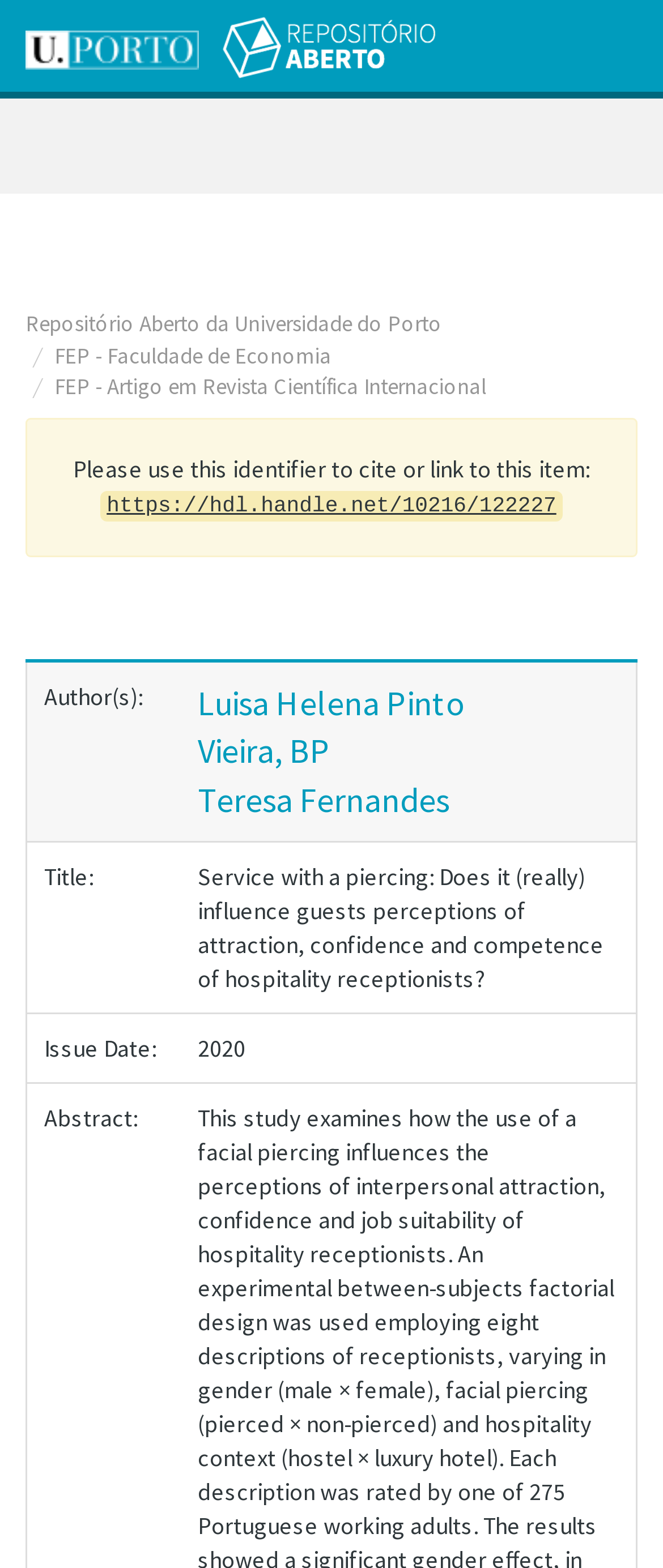Kindly determine the bounding box coordinates of the area that needs to be clicked to fulfill this instruction: "Contact us".

None